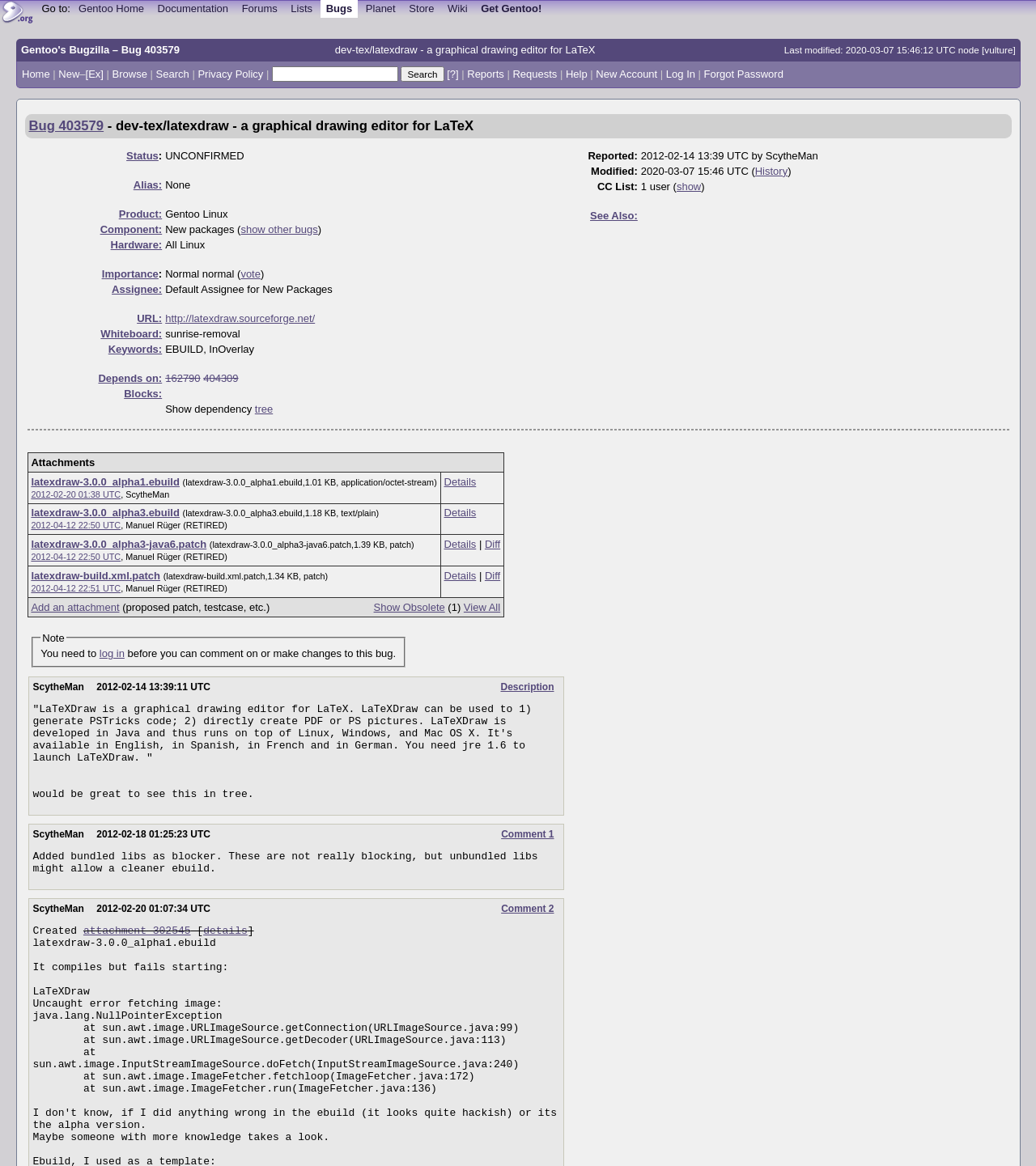Find the bounding box coordinates for the element that must be clicked to complete the instruction: "Click on the Gentoo Websites Logo". The coordinates should be four float numbers between 0 and 1, indicated as [left, top, right, bottom].

[0.0, 0.0, 0.035, 0.023]